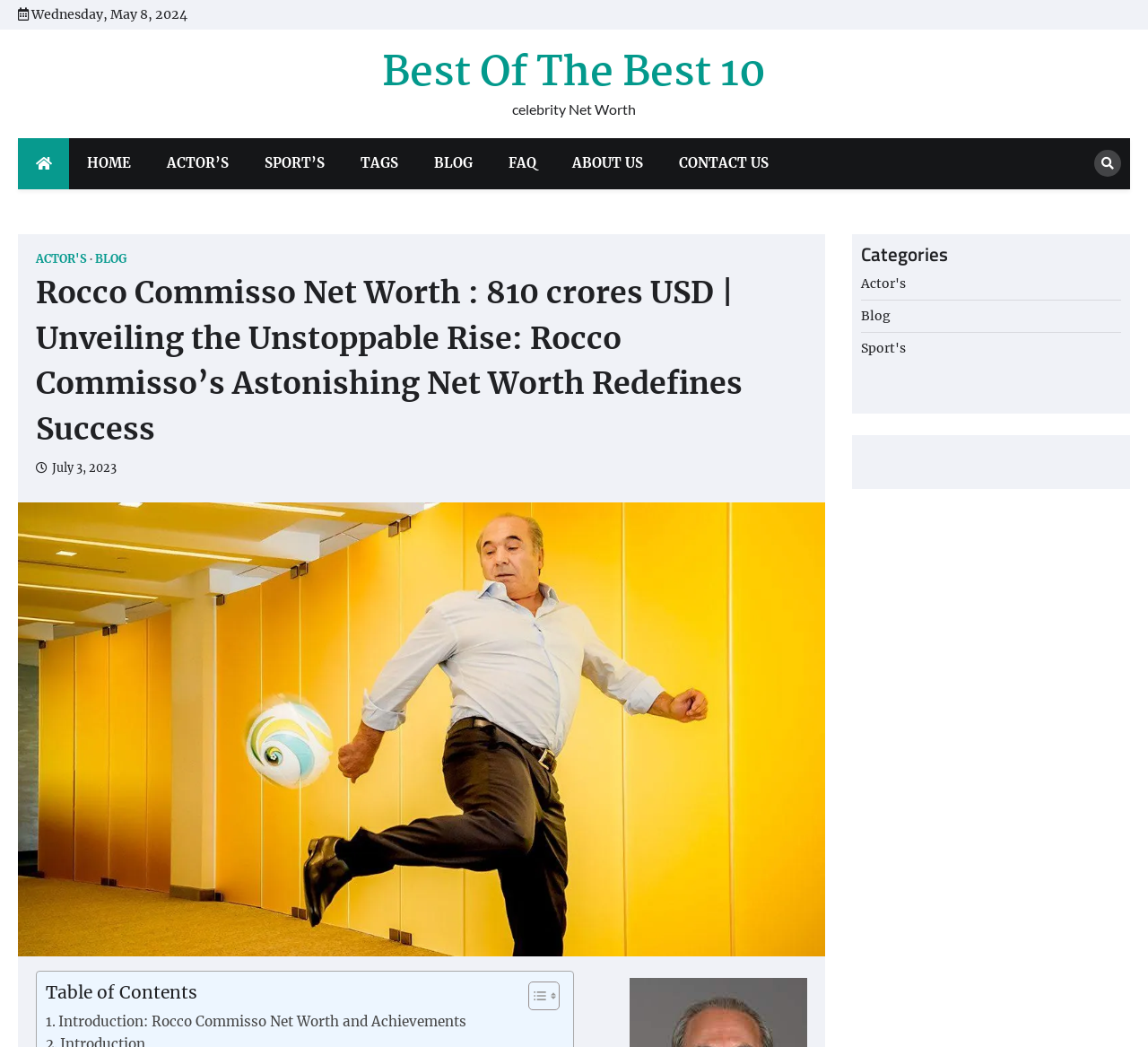Answer the question using only one word or a concise phrase: What is the purpose of the 'Toggle Table of Content' button?

To show or hide the table of contents